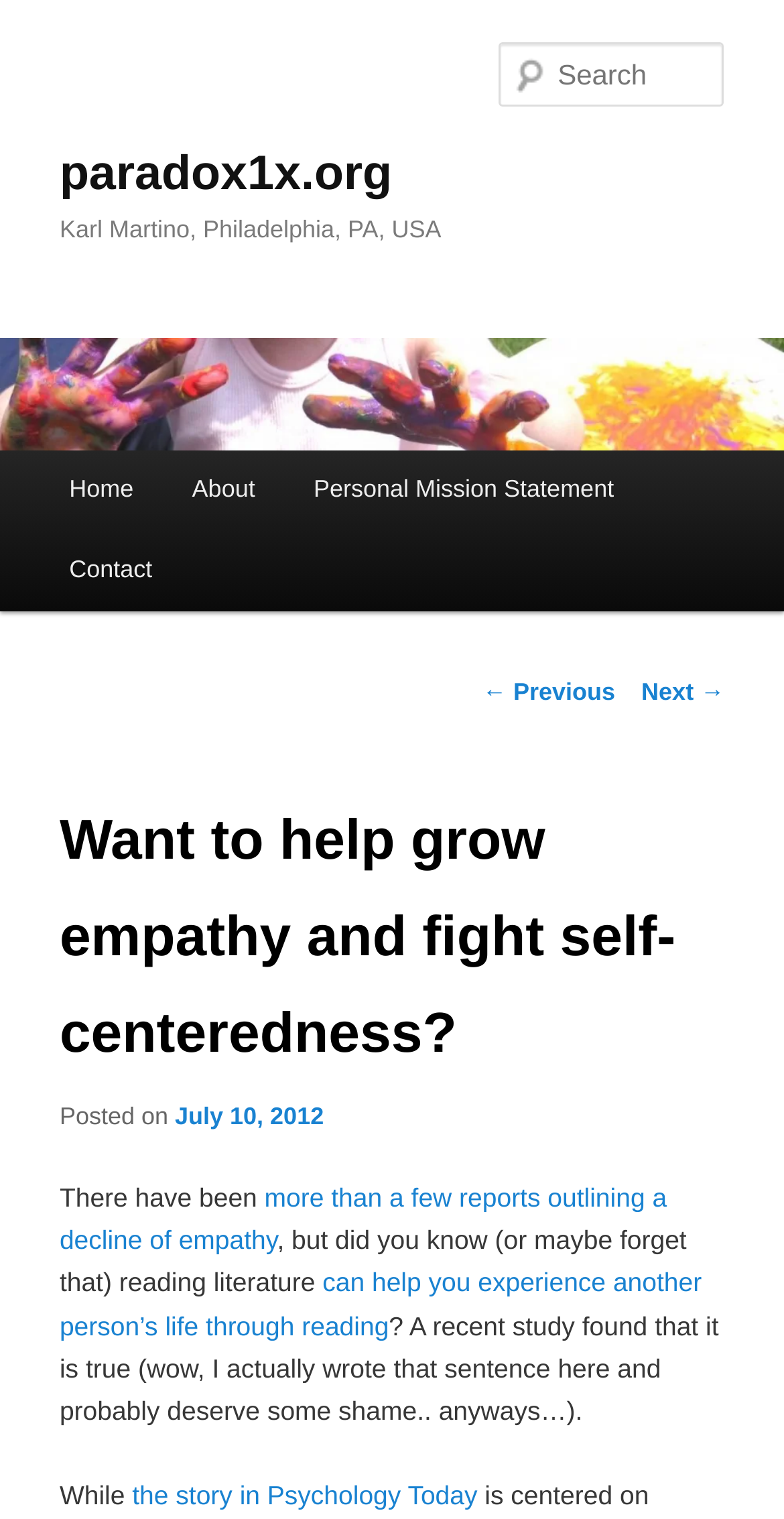Give a concise answer of one word or phrase to the question: 
What is the purpose of the search box?

To search the website